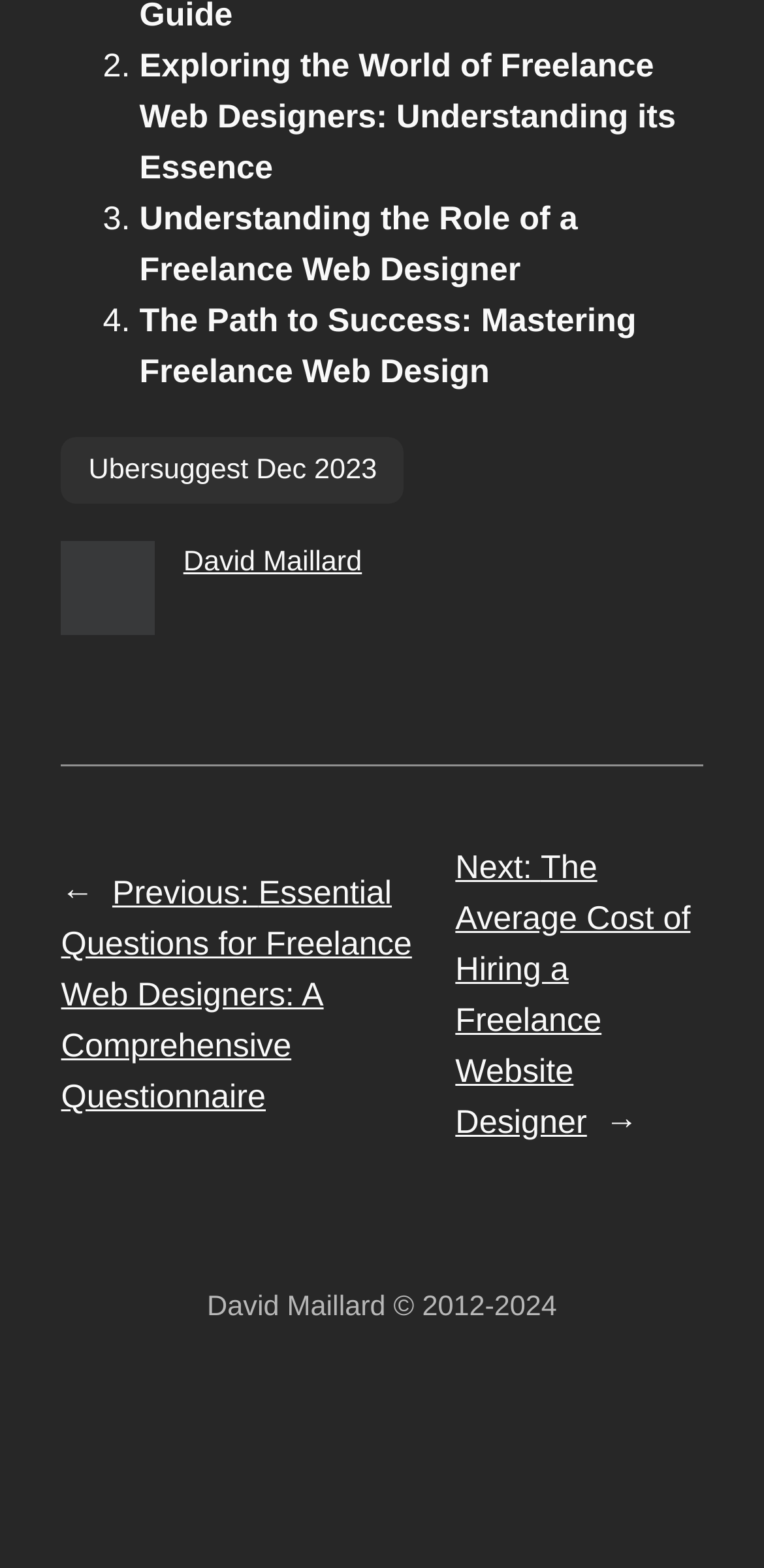What is the orientation of the separator?
Based on the screenshot, provide your answer in one word or phrase.

horizontal